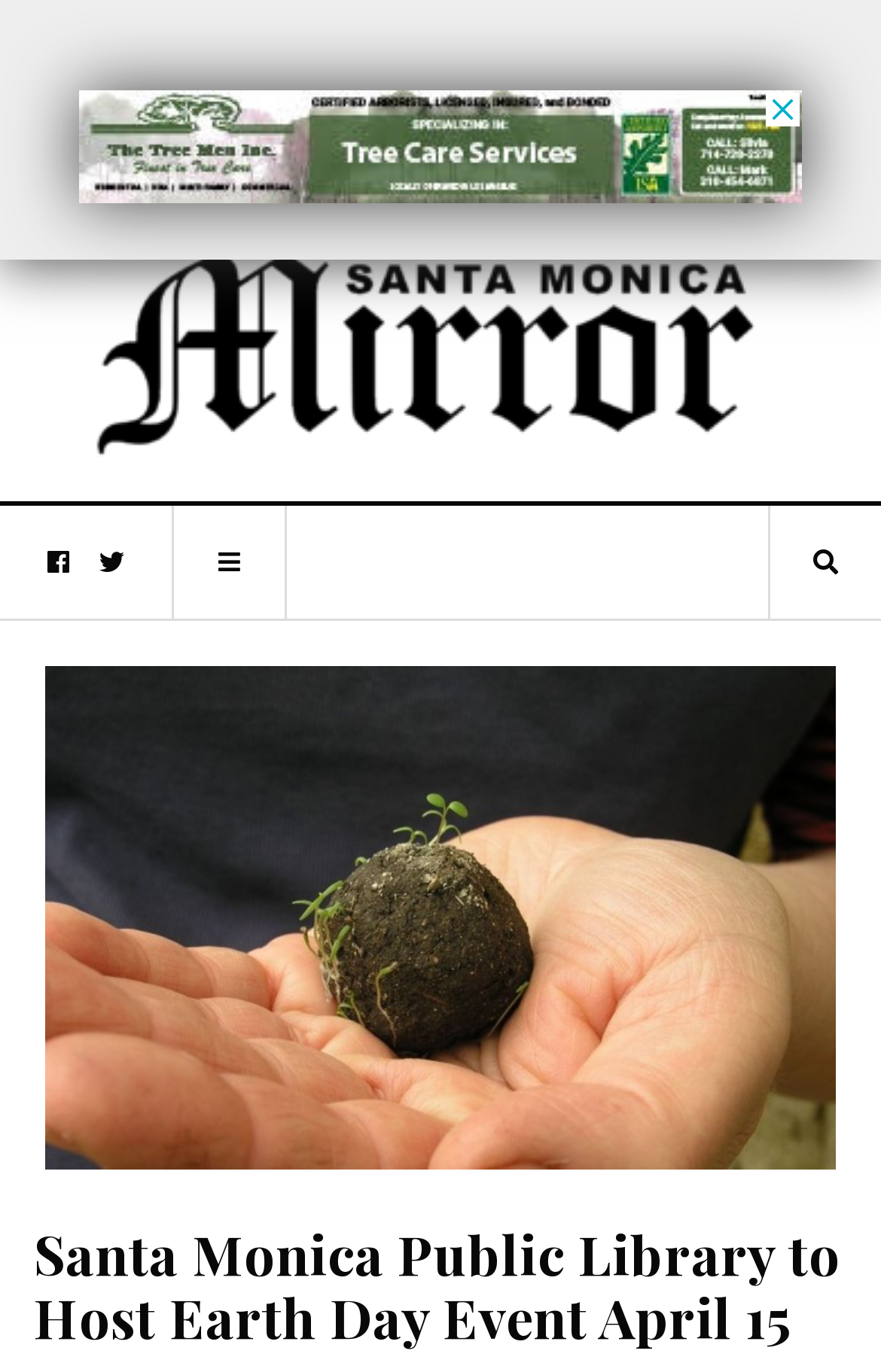What is the event hosted by the library?
Provide a thorough and detailed answer to the question.

By analyzing the webpage, I found that the main heading mentions 'Santa Monica Public Library to Host Earth Day Event April 15', which indicates that the library is hosting an Earth Day event.